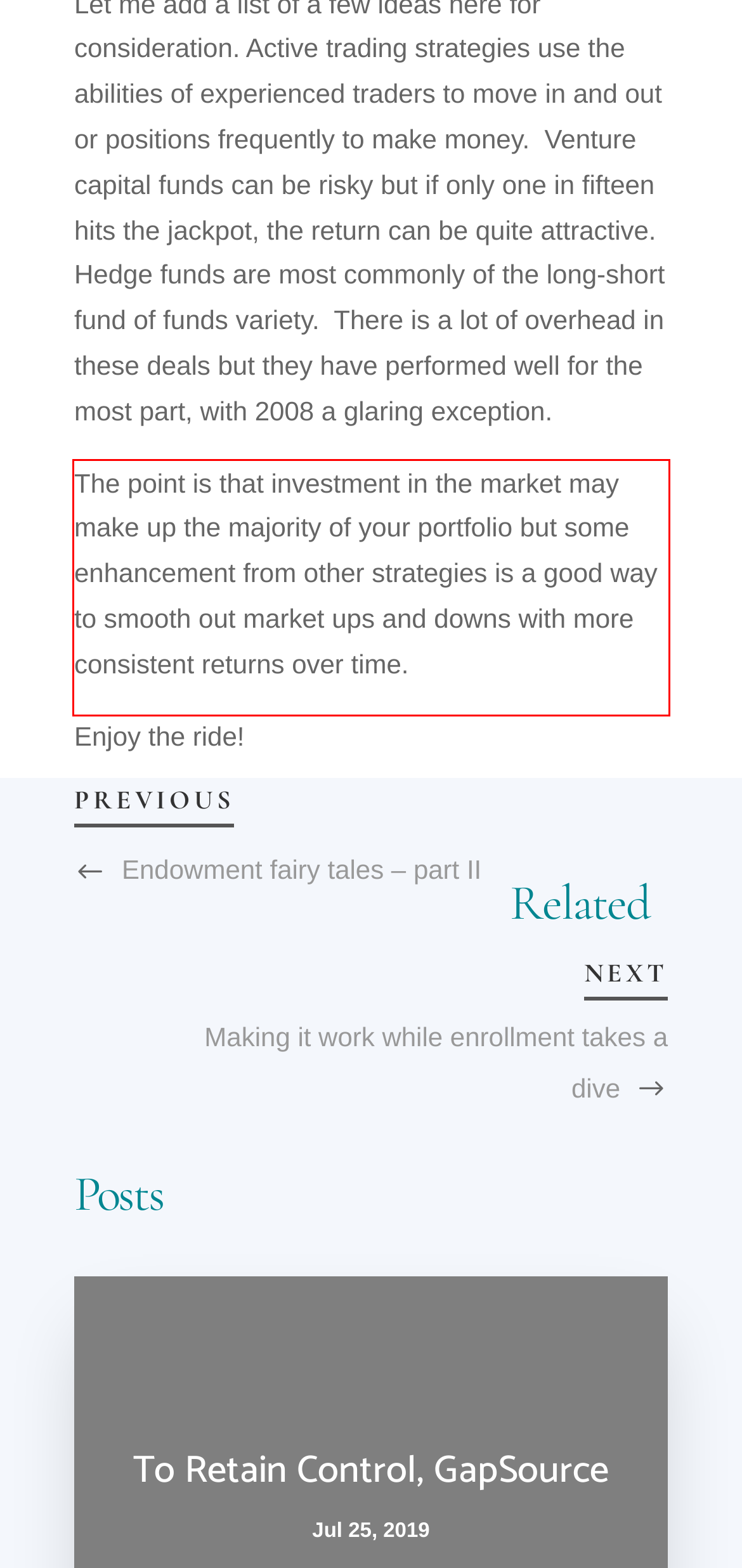Please recognize and transcribe the text located inside the red bounding box in the webpage image.

The point is that investment in the market may make up the majority of your portfolio but some enhancement from other strategies is a good way to smooth out market ups and downs with more consistent returns over time.